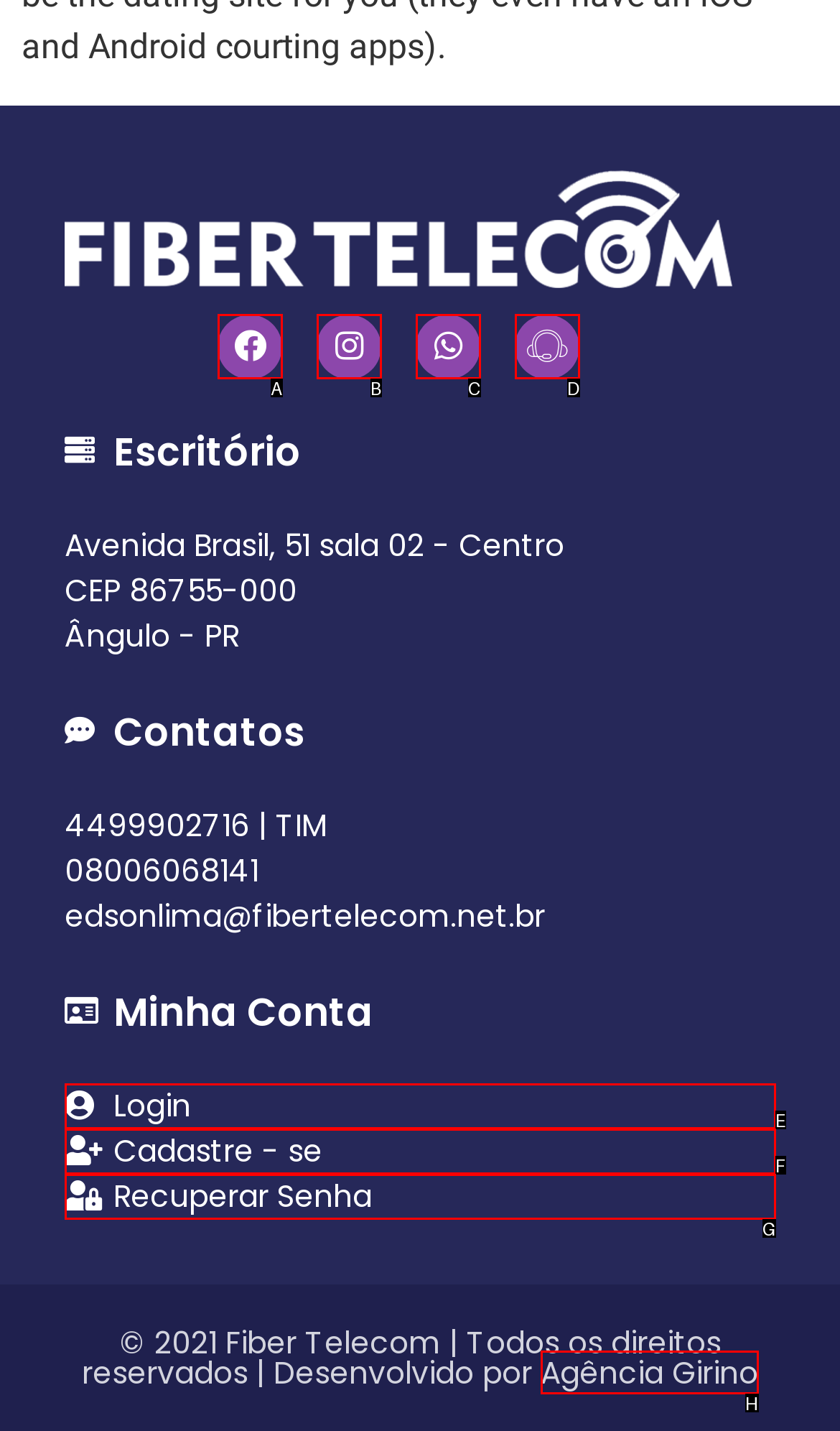Find the option that fits the given description: Instagram
Answer with the letter representing the correct choice directly.

B